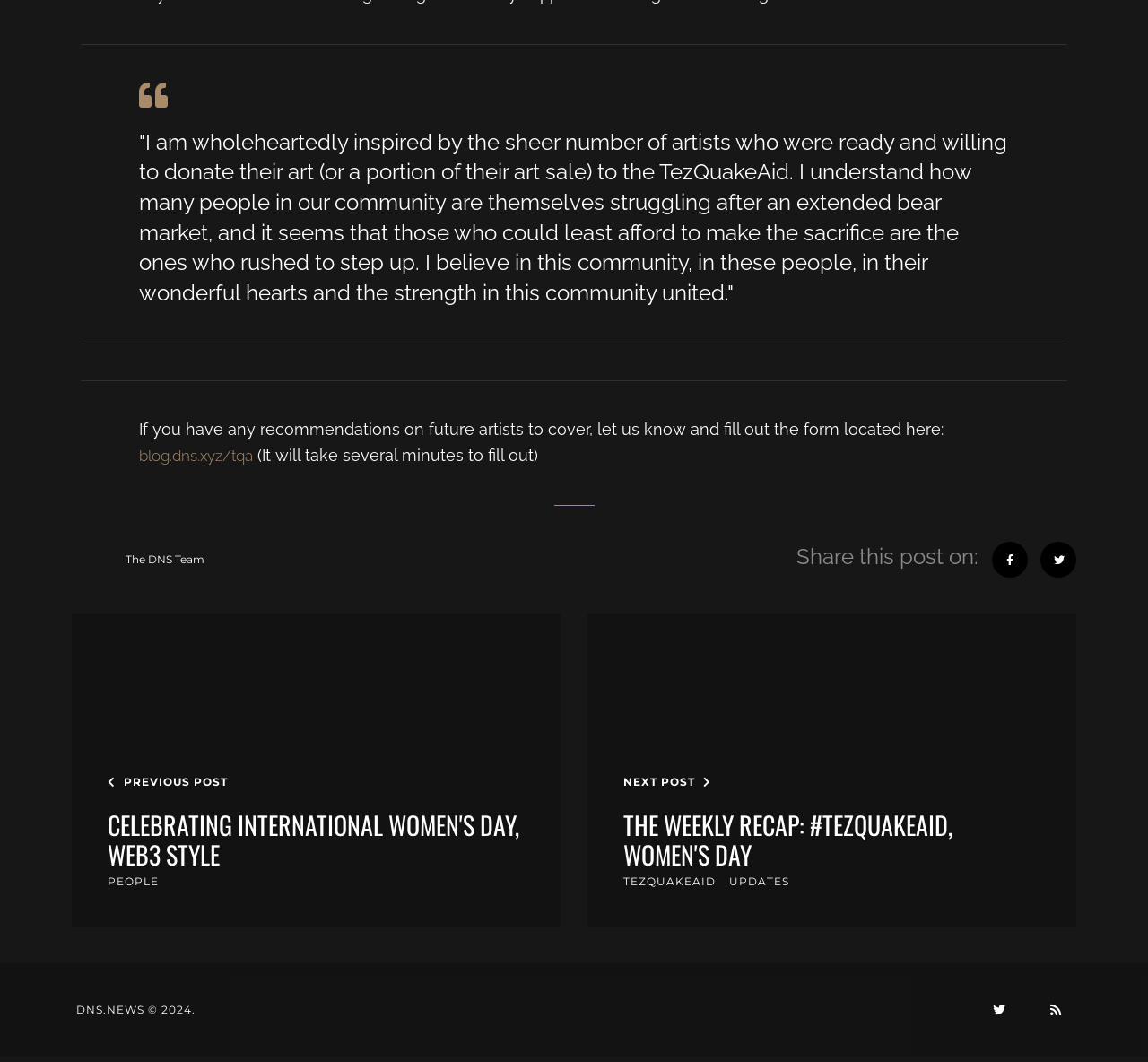Use a single word or phrase to answer the question:
What is the name of the team mentioned in the webpage?

The DNS Team